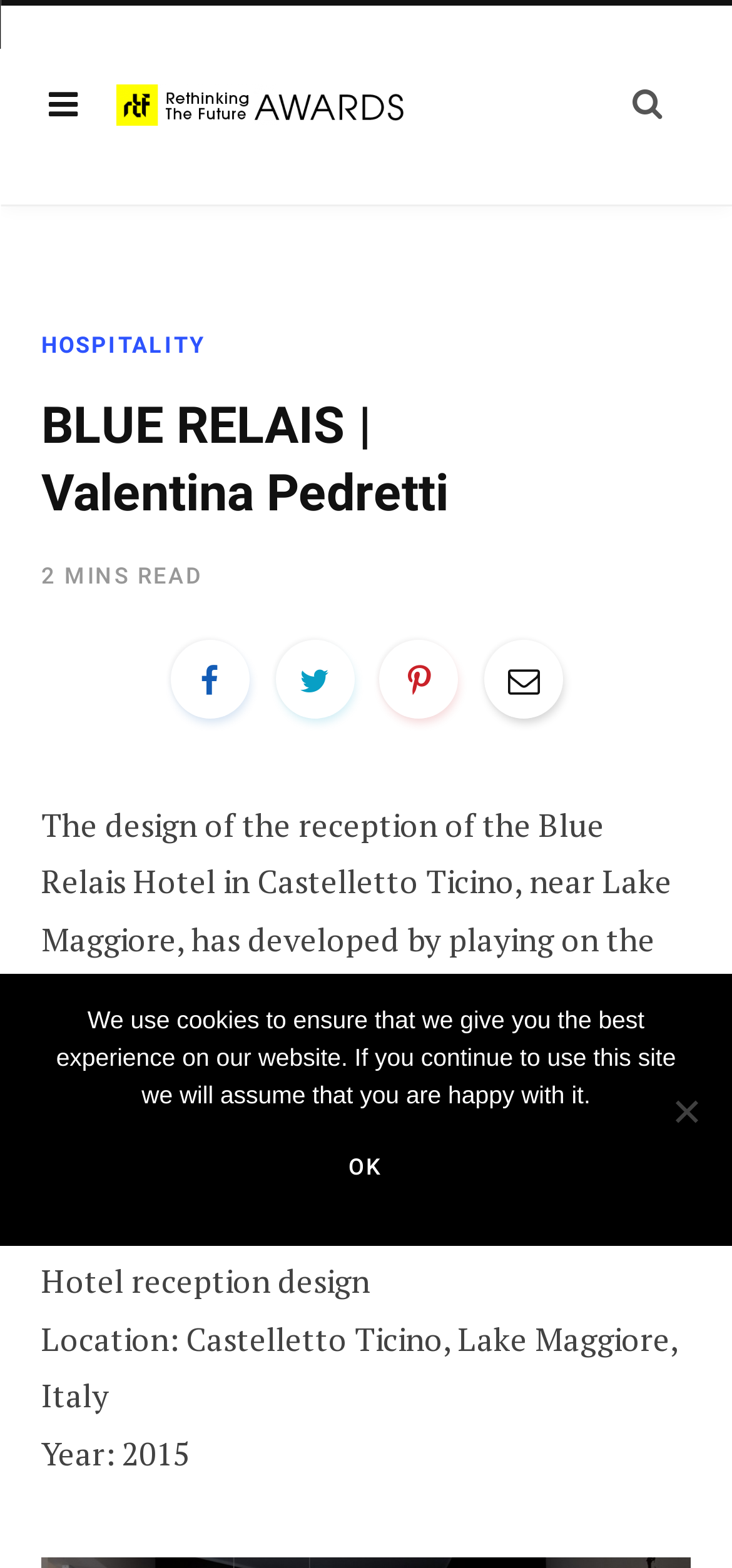What is the theme of the hotel reception design?
Using the image, answer in one word or phrase.

Territorial background